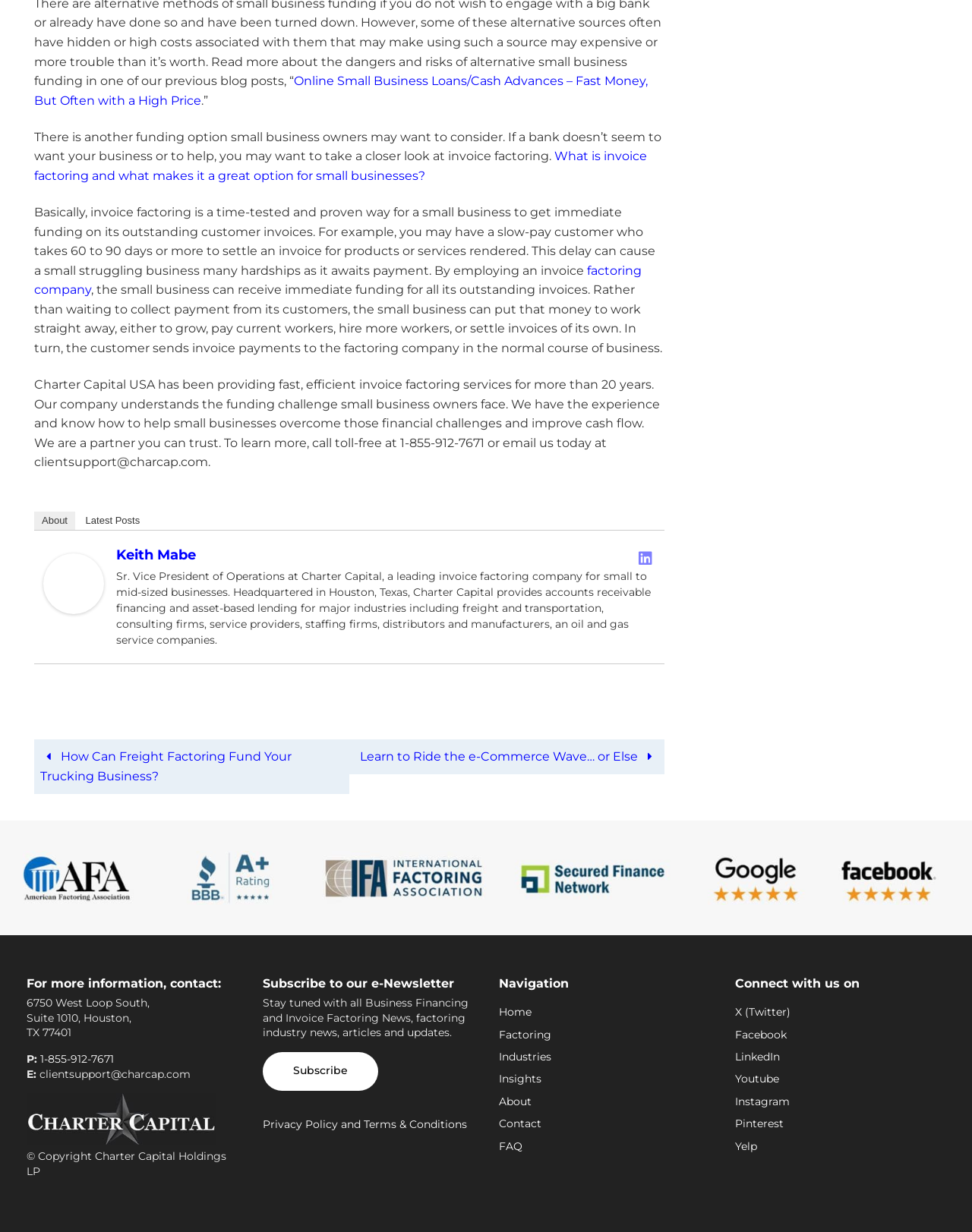What is the topic of the article mentioned in the link 'What is invoice factoring and what makes it a great option for small businesses?'
Your answer should be a single word or phrase derived from the screenshot.

Invoice factoring